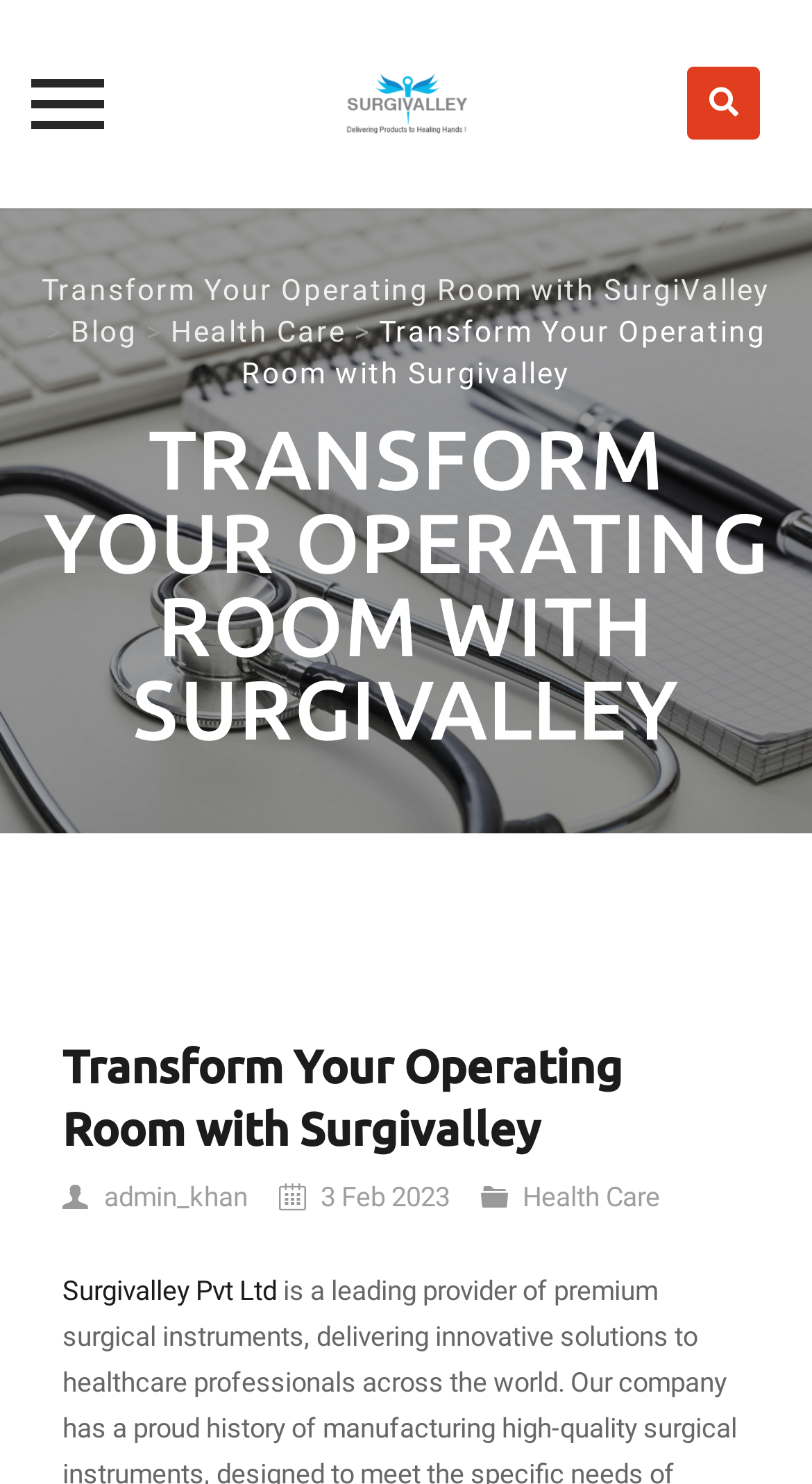Answer succinctly with a single word or phrase:
What is the author of the blog post?

admin_khan